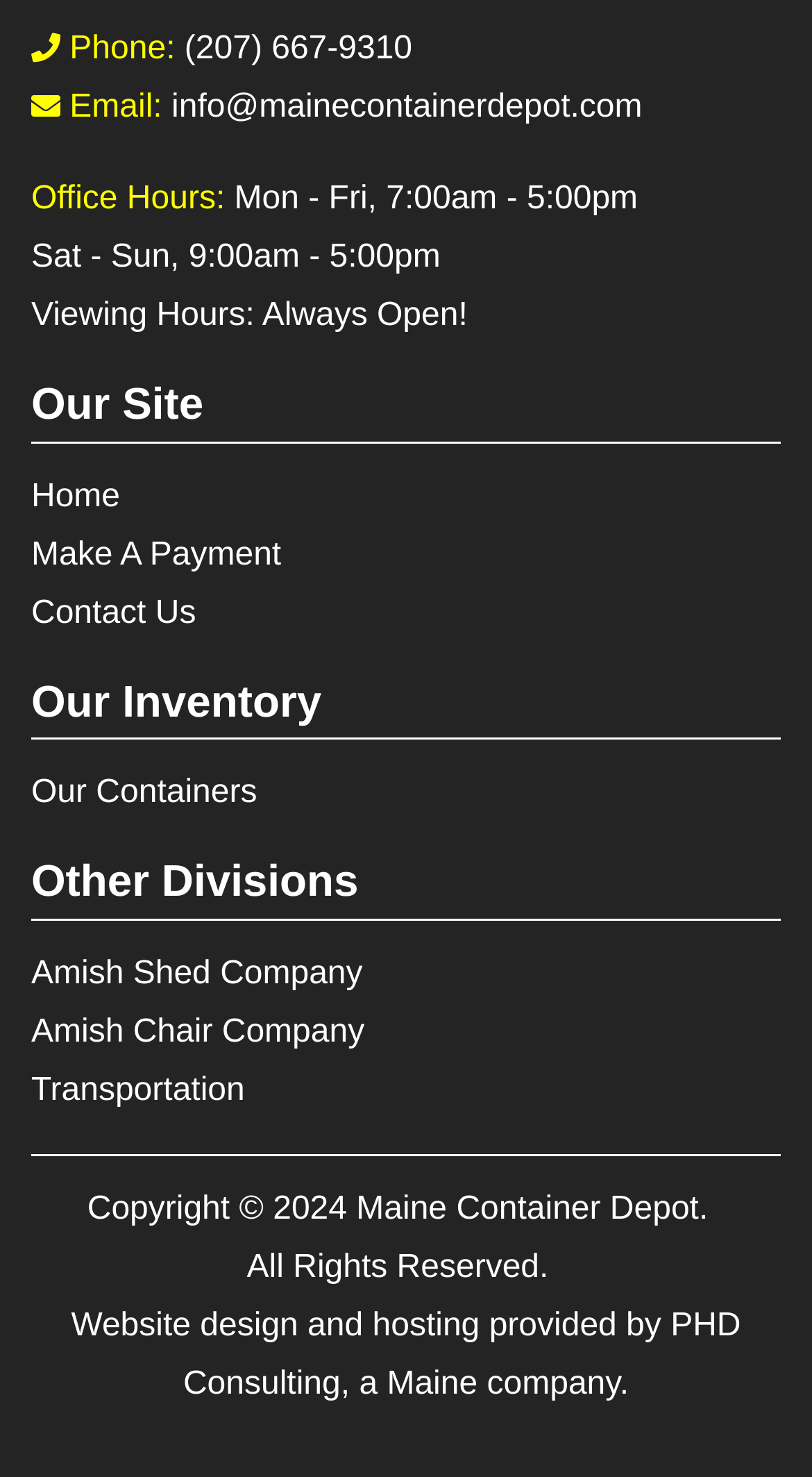What is the name of the company that designed and hosted the website?
Provide a short answer using one word or a brief phrase based on the image.

PHD Consulting